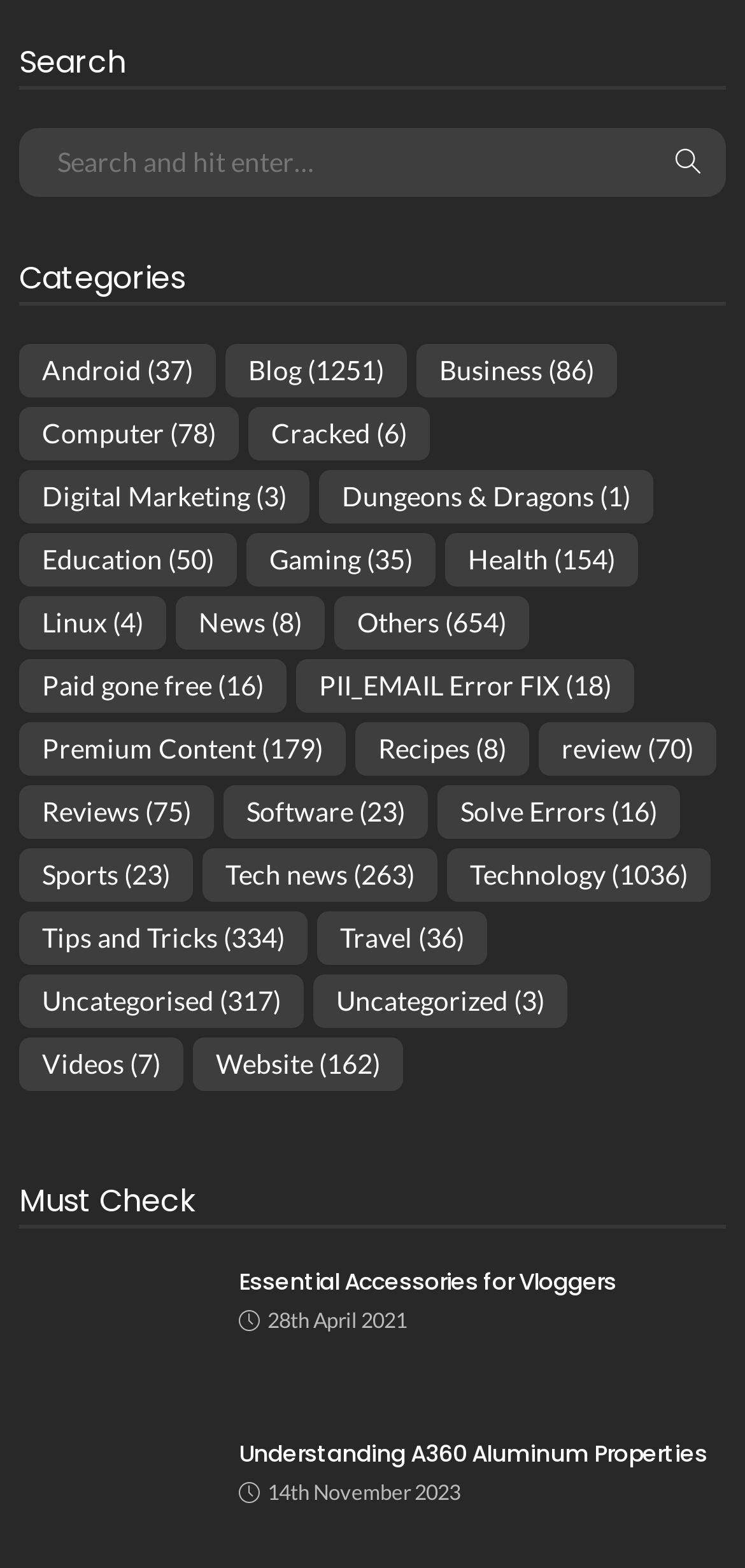How many articles are there under 'Must Check'?
Based on the image content, provide your answer in one word or a short phrase.

2